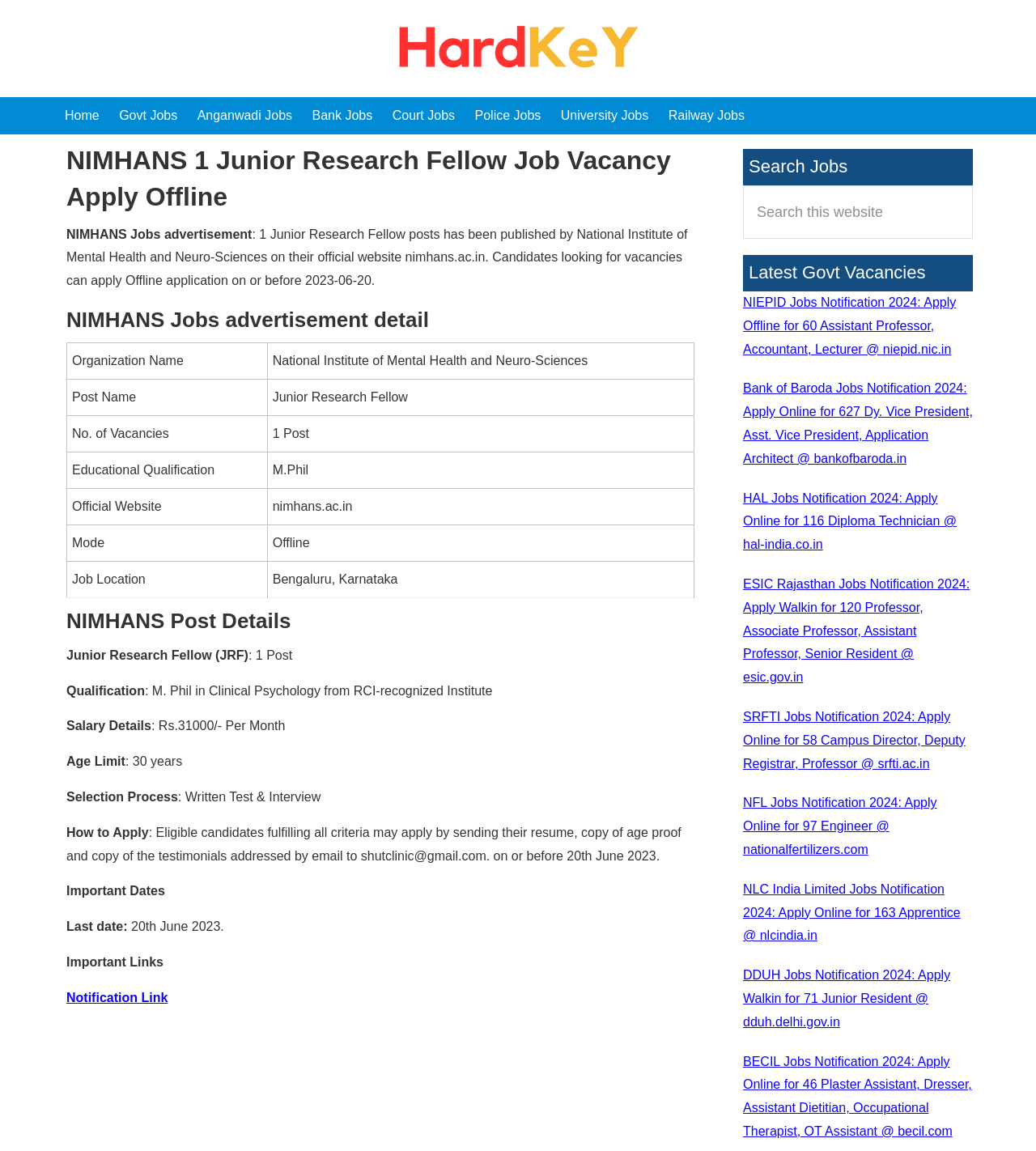Identify and provide the bounding box coordinates of the UI element described: "Court Jobs". The coordinates should be formatted as [left, top, right, bottom], with each number being a float between 0 and 1.

[0.371, 0.084, 0.447, 0.117]